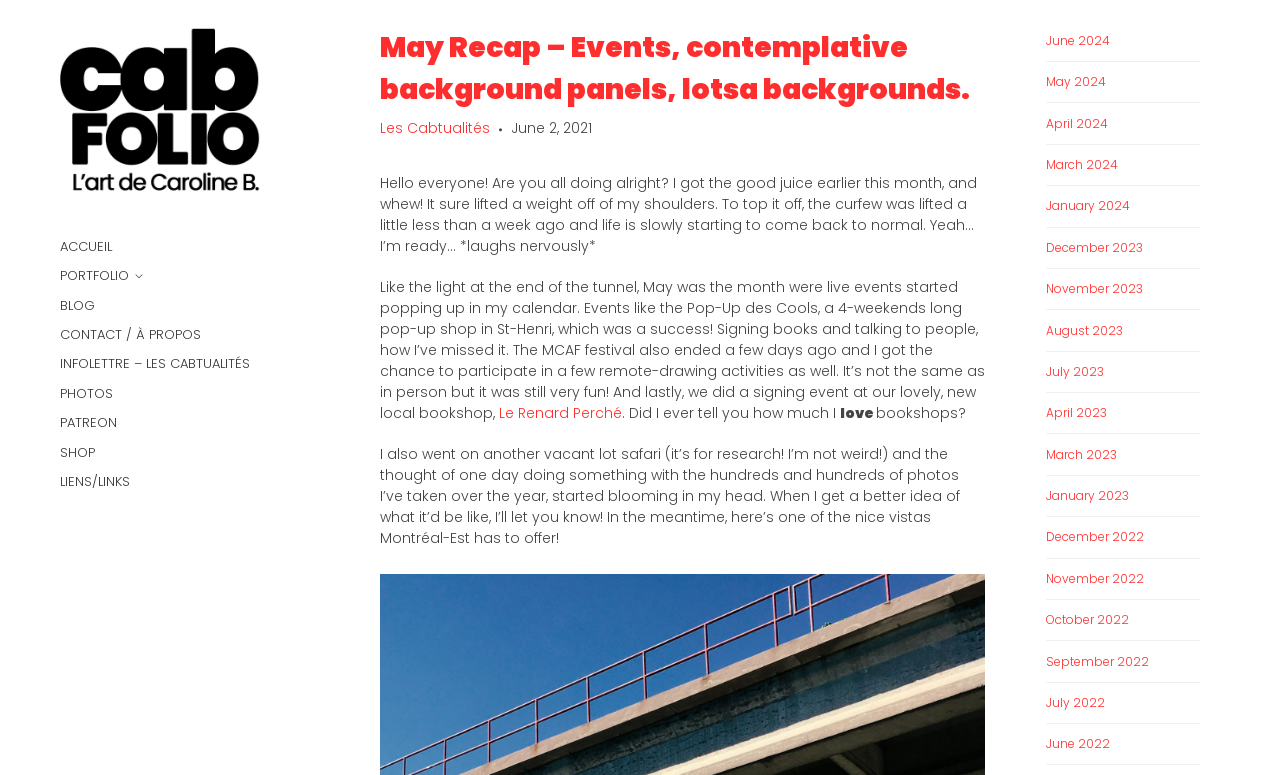Could you determine the bounding box coordinates of the clickable element to complete the instruction: "go to Cab's art portfolio"? Provide the coordinates as four float numbers between 0 and 1, i.e., [left, top, right, bottom].

[0.047, 0.035, 0.203, 0.251]